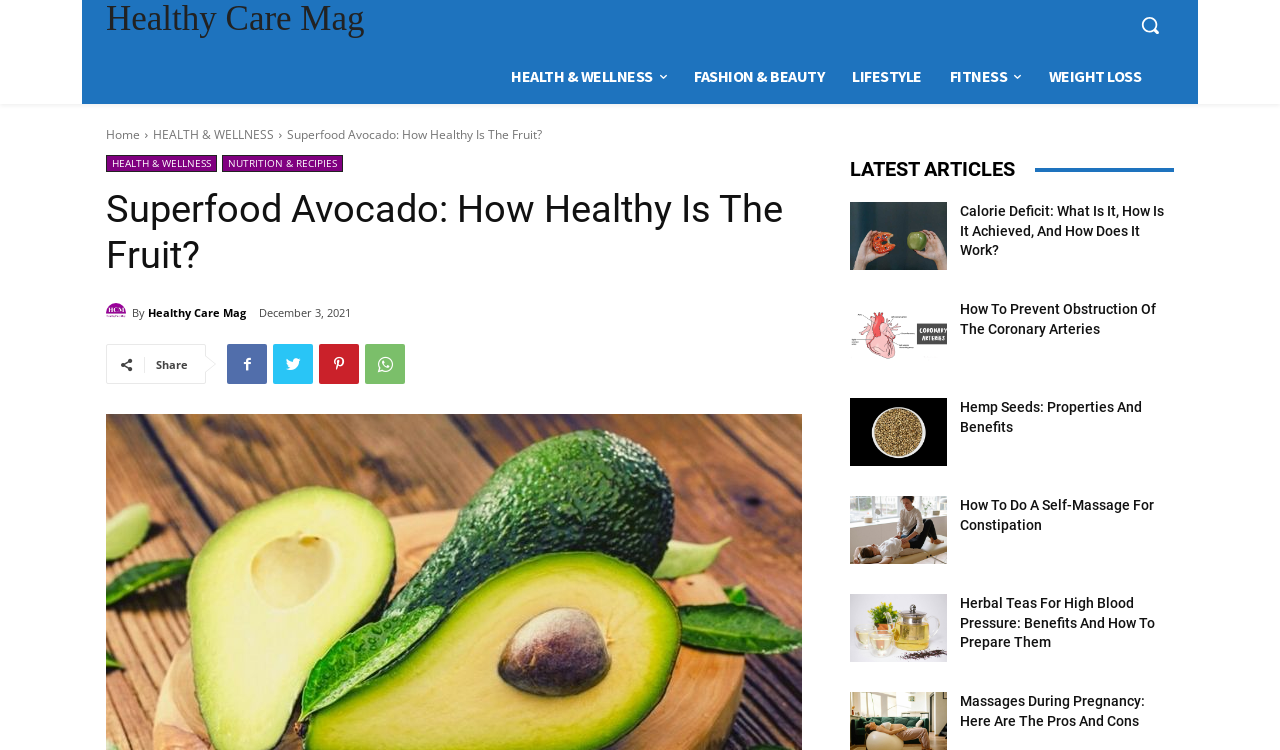What is the category of the webpage?
Using the image, provide a concise answer in one word or a short phrase.

HEALTH & WELLNESS